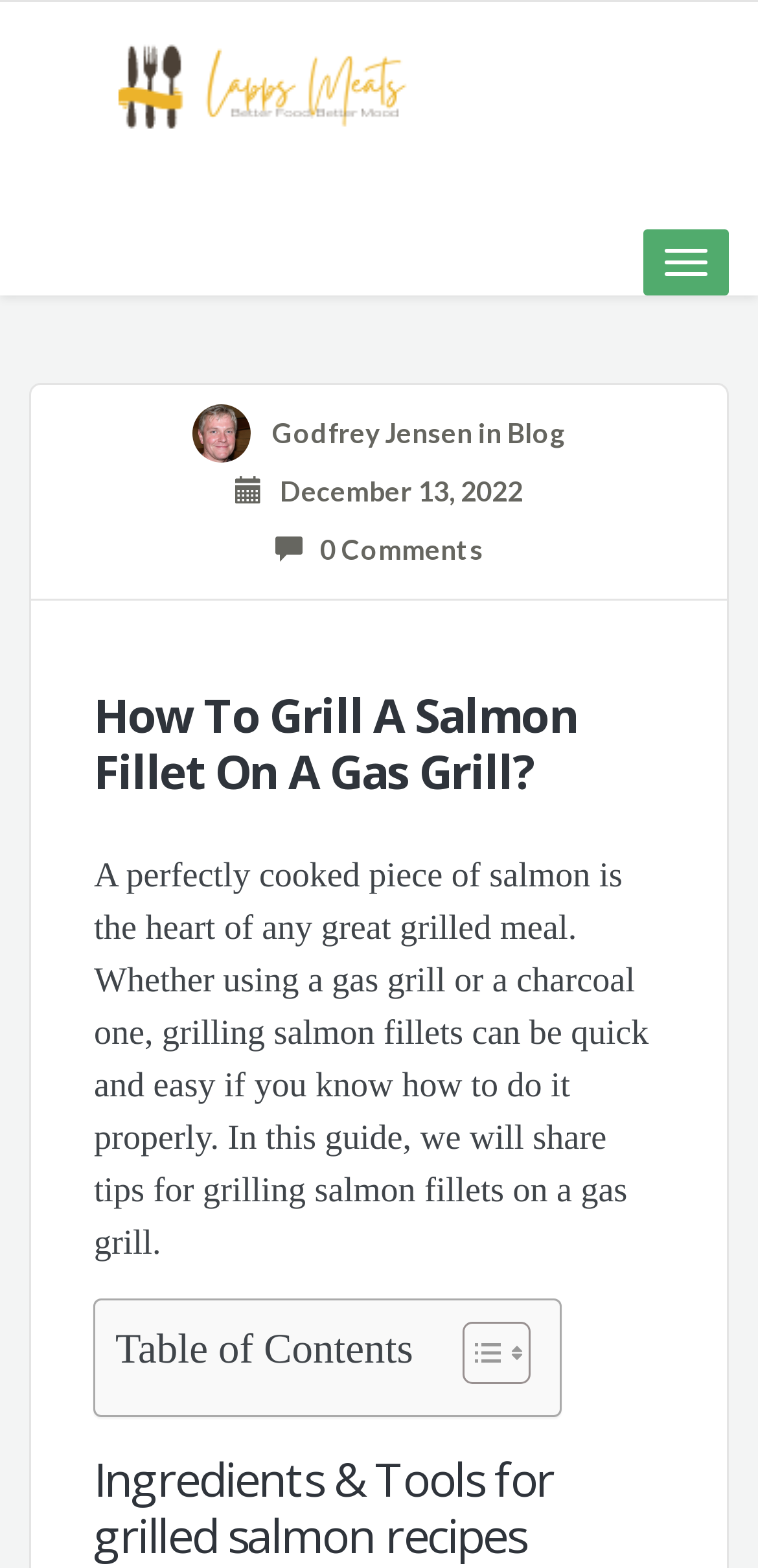Describe the webpage meticulously, covering all significant aspects.

The webpage is about grilling a salmon fillet on a gas grill, with the title "How To Grill A Salmon Fillet On A Gas Grill?" at the top. Below the title, there is a link to "Lapps Meat" accompanied by an image with the same name, positioned at the top-left corner of the page. 

On the top-right corner, there is a button labeled "Toggle navigation" which, when clicked, reveals a dropdown menu containing links to "Godfrey Jensen", "in", and "Blog". 

Below the title, there is a section displaying the date "December 13, 2022" and the number of comments, "0 Comments". 

The main content of the page starts with a heading "How To Grill A Salmon Fillet On A Gas Grill?" followed by a paragraph of text that provides an introduction to grilling salmon fillets on a gas grill. 

Underneath the introductory text, there is a table of contents section, which is collapsible, indicated by a toggle button with two arrow icons. The table of contents is divided into sections, with the first section titled "Ingredients & Tools for grilled salmon recipes".